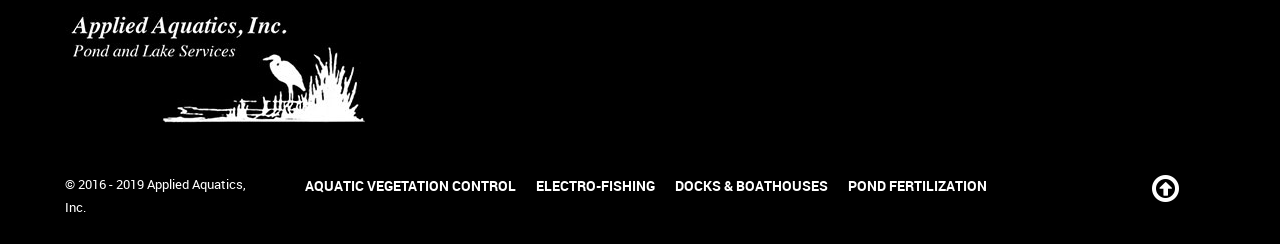Provide the bounding box coordinates of the UI element that matches the description: "Travel".

None